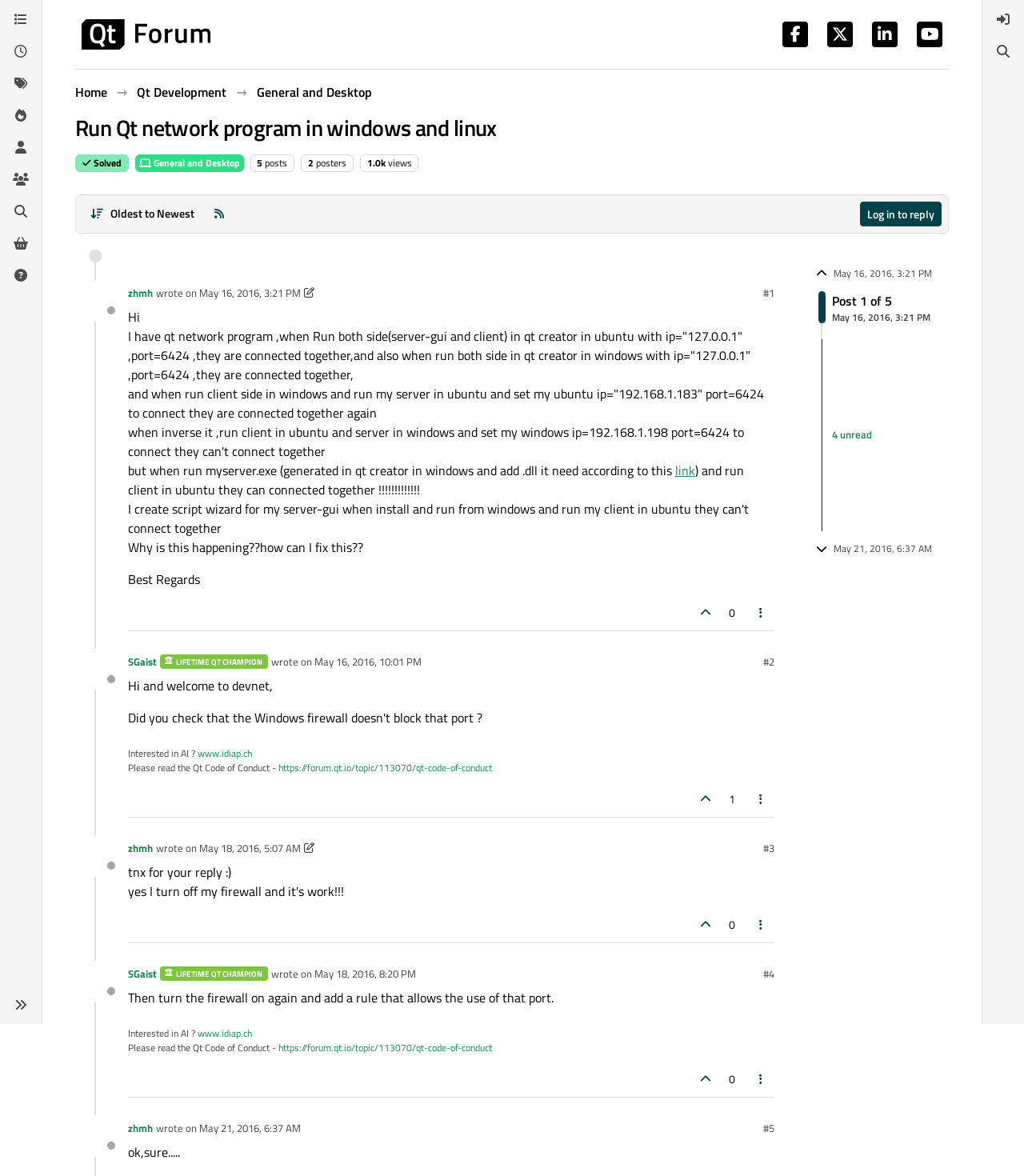Pinpoint the bounding box coordinates of the area that should be clicked to complete the following instruction: "Click on the 'Log in to reply' link". The coordinates must be given as four float numbers between 0 and 1, i.e., [left, top, right, bottom].

[0.84, 0.171, 0.92, 0.192]